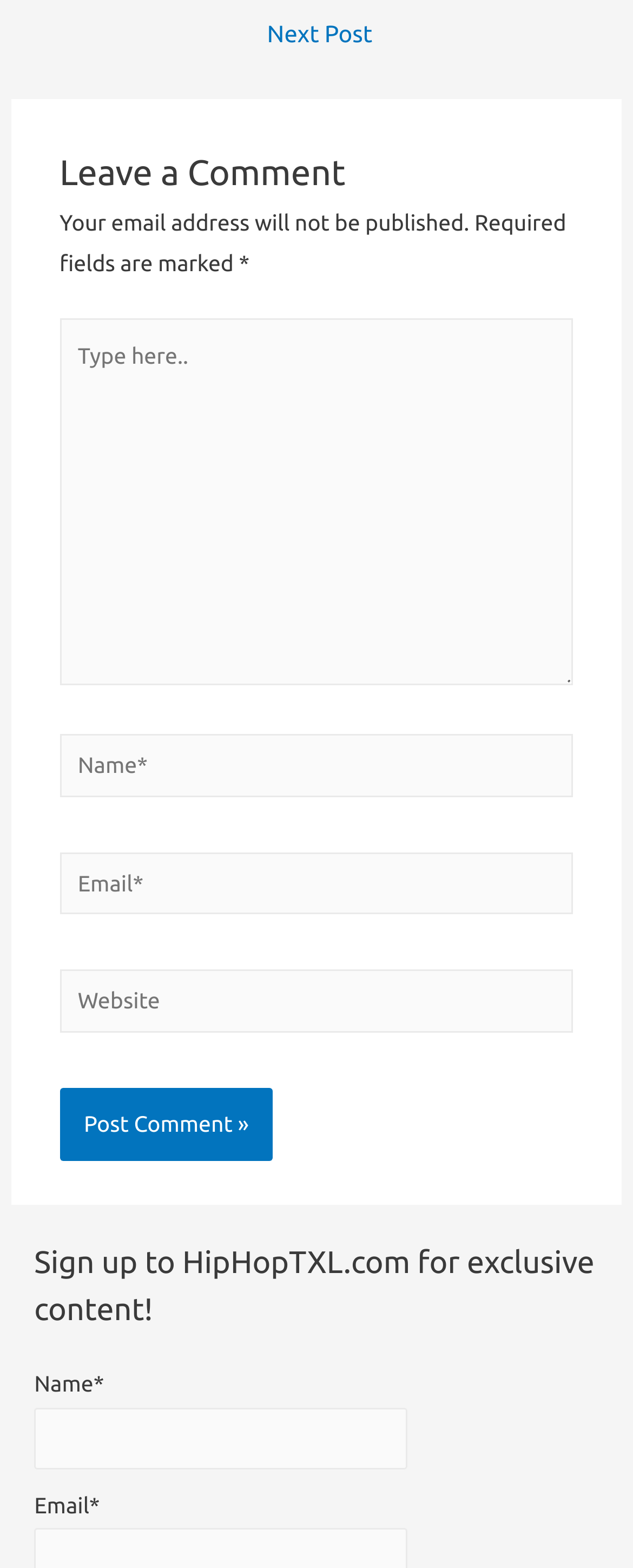Answer with a single word or phrase: 
What is the purpose of the 'Sign up to HipHopTXL.com' section?

To sign up for exclusive content